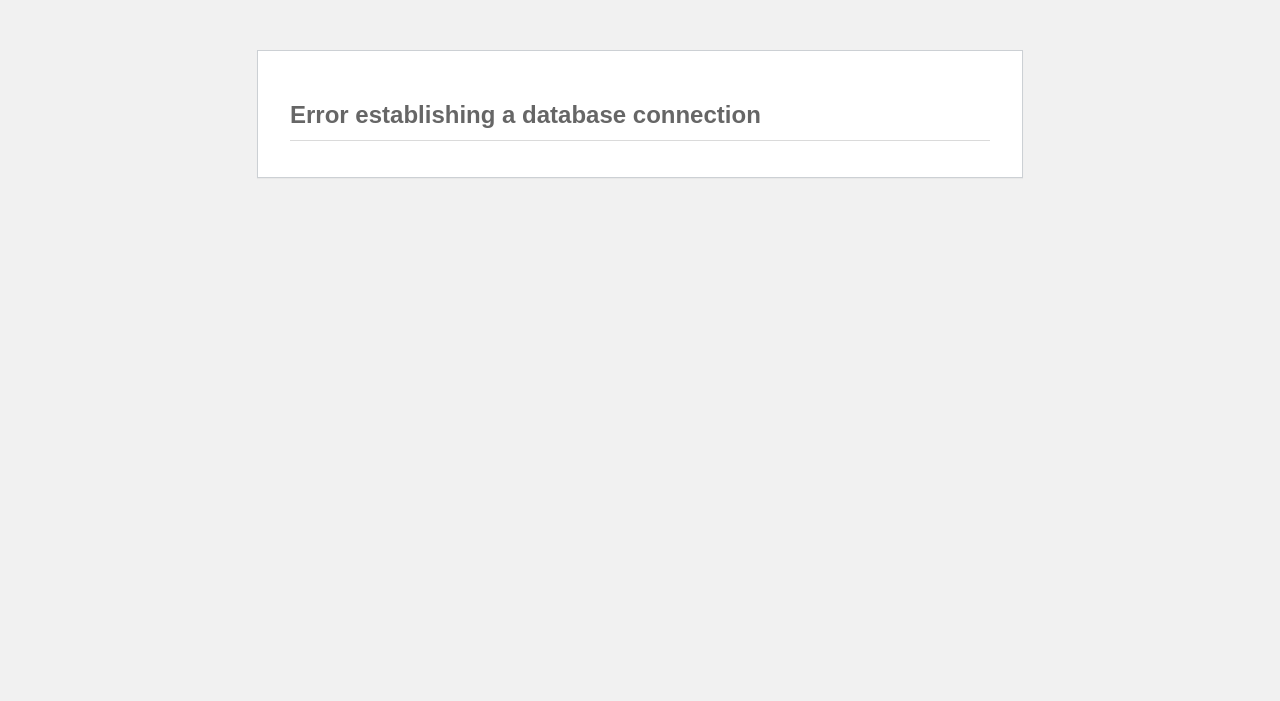Please find and give the text of the main heading on the webpage.

Error establishing a database connection